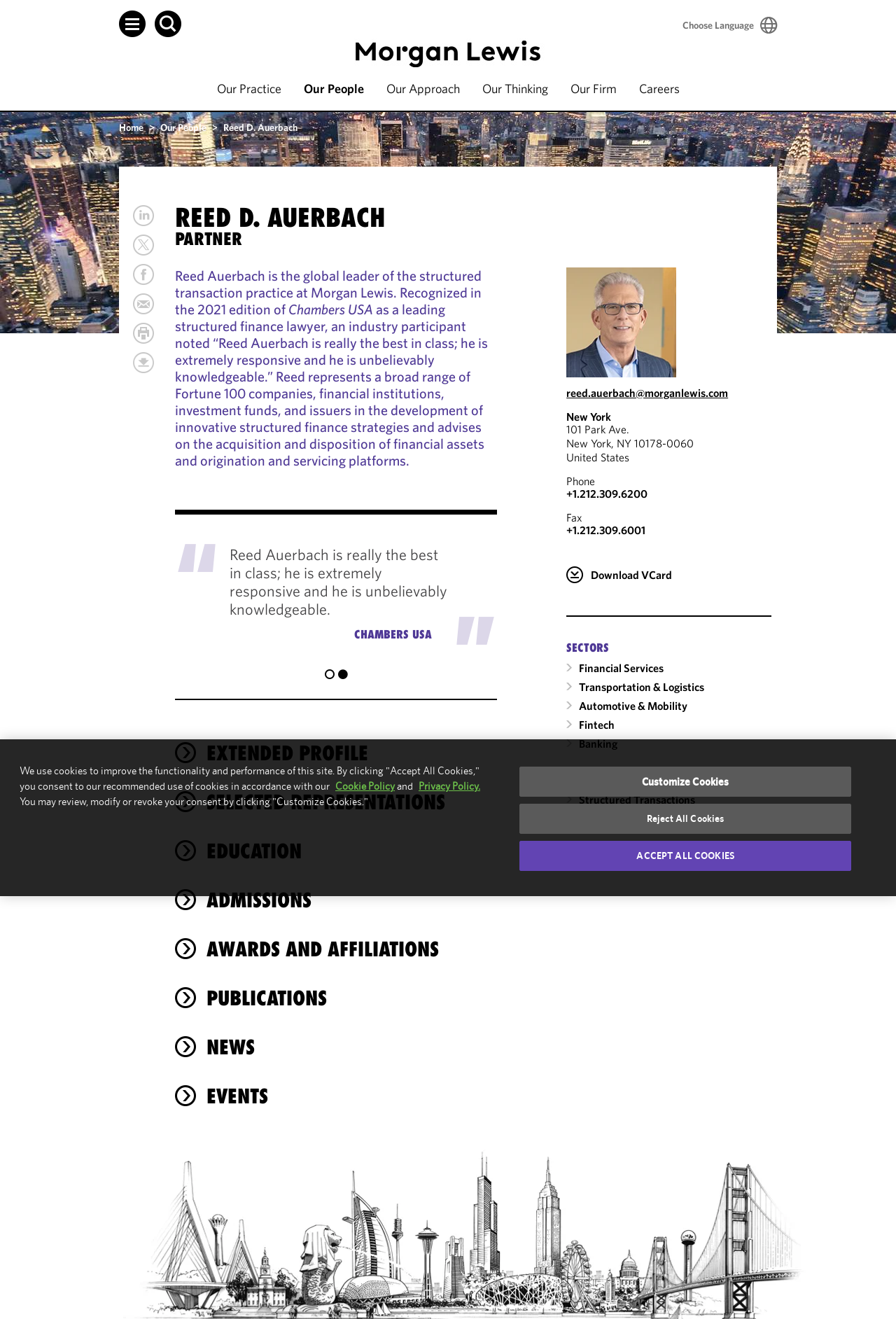Identify and provide the text of the main header on the webpage.

REED D. AUERBACH